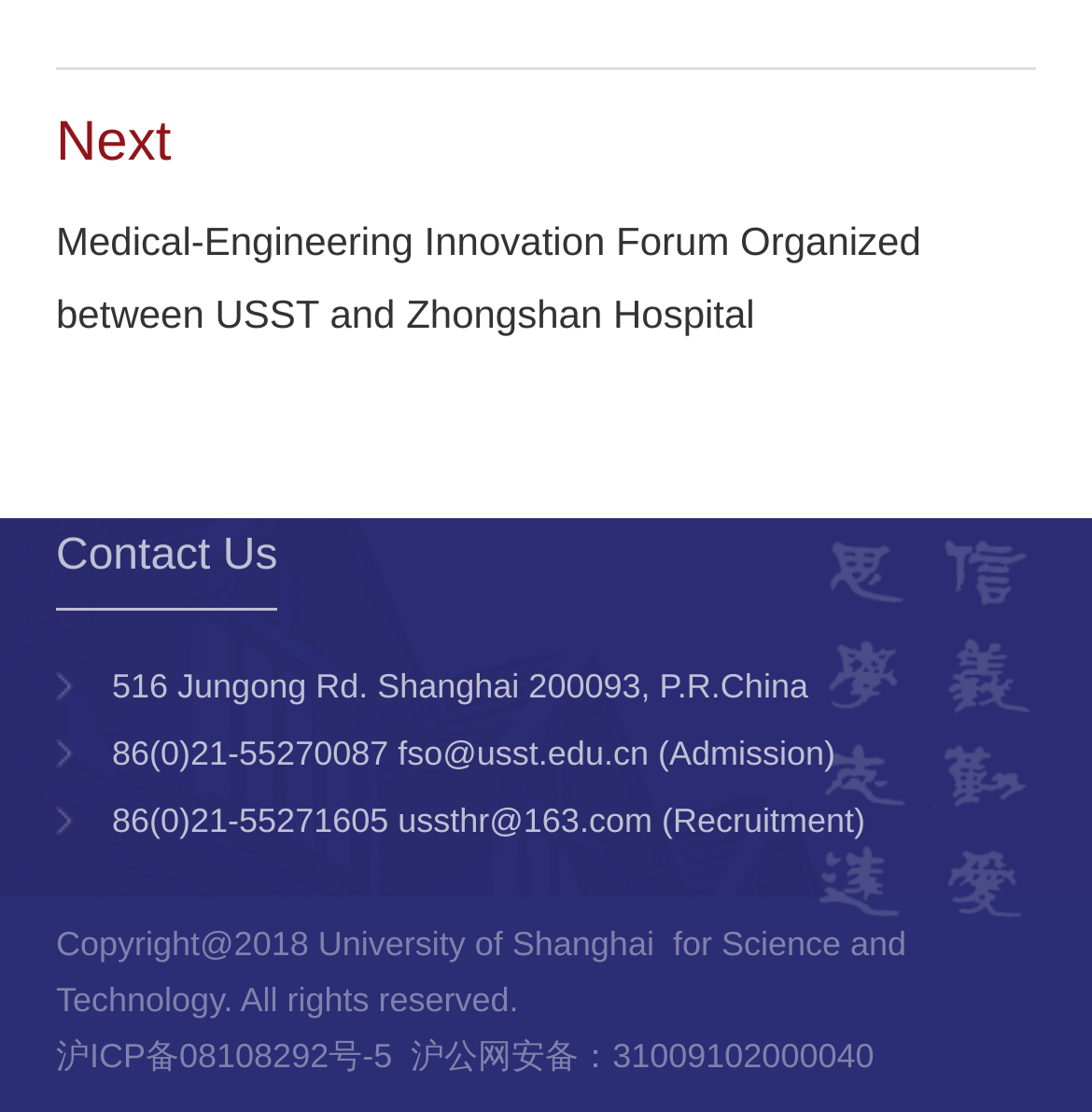Look at the image and write a detailed answer to the question: 
What is the address of the university?

I found the address of the university in the 'Contact Us' section, which lists '516 Jungong Rd. Shanghai 200093, P.R.China' as the physical address of the university.